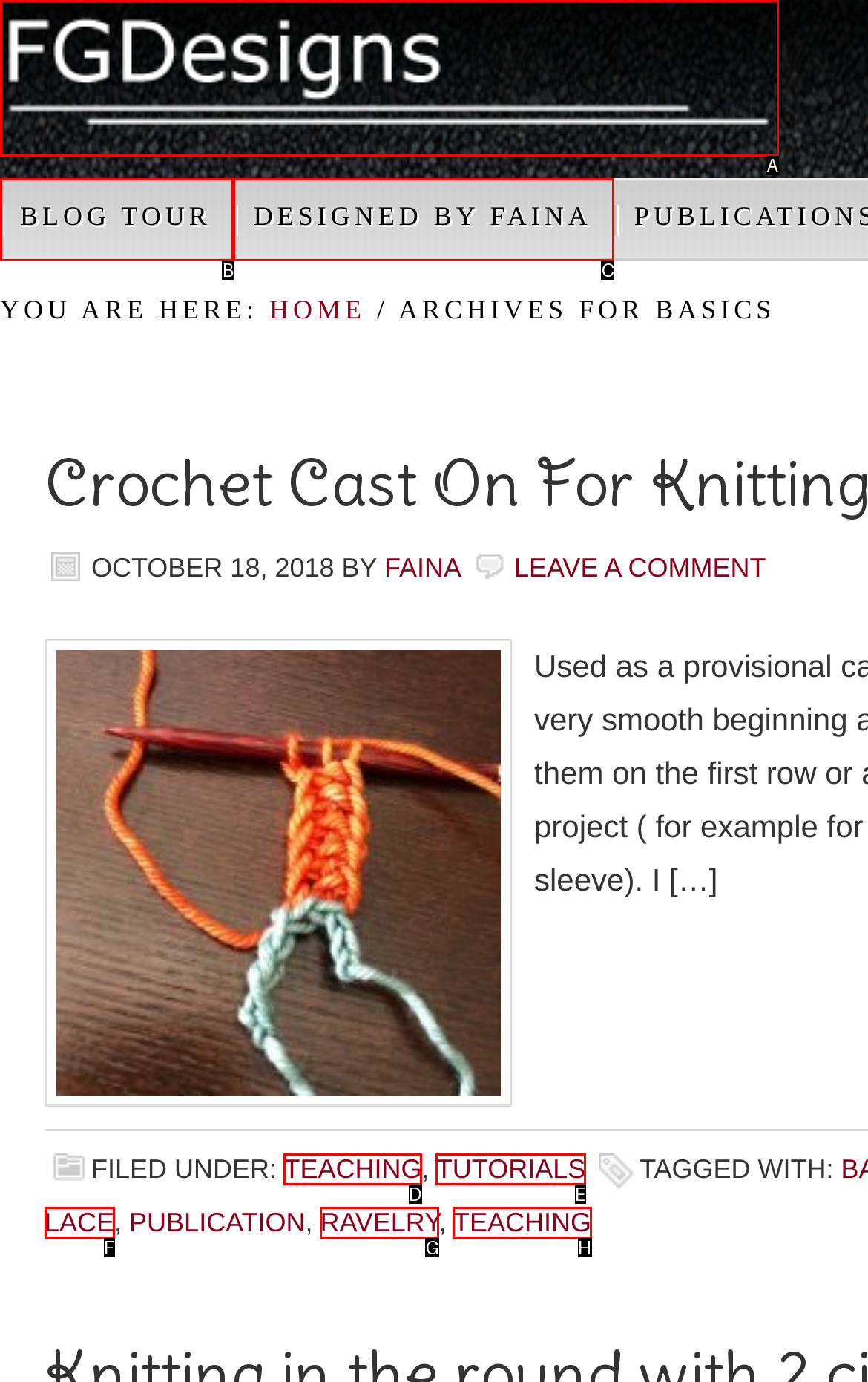Select the correct UI element to complete the task: go to FAINA'S KNITTING MODE
Please provide the letter of the chosen option.

A